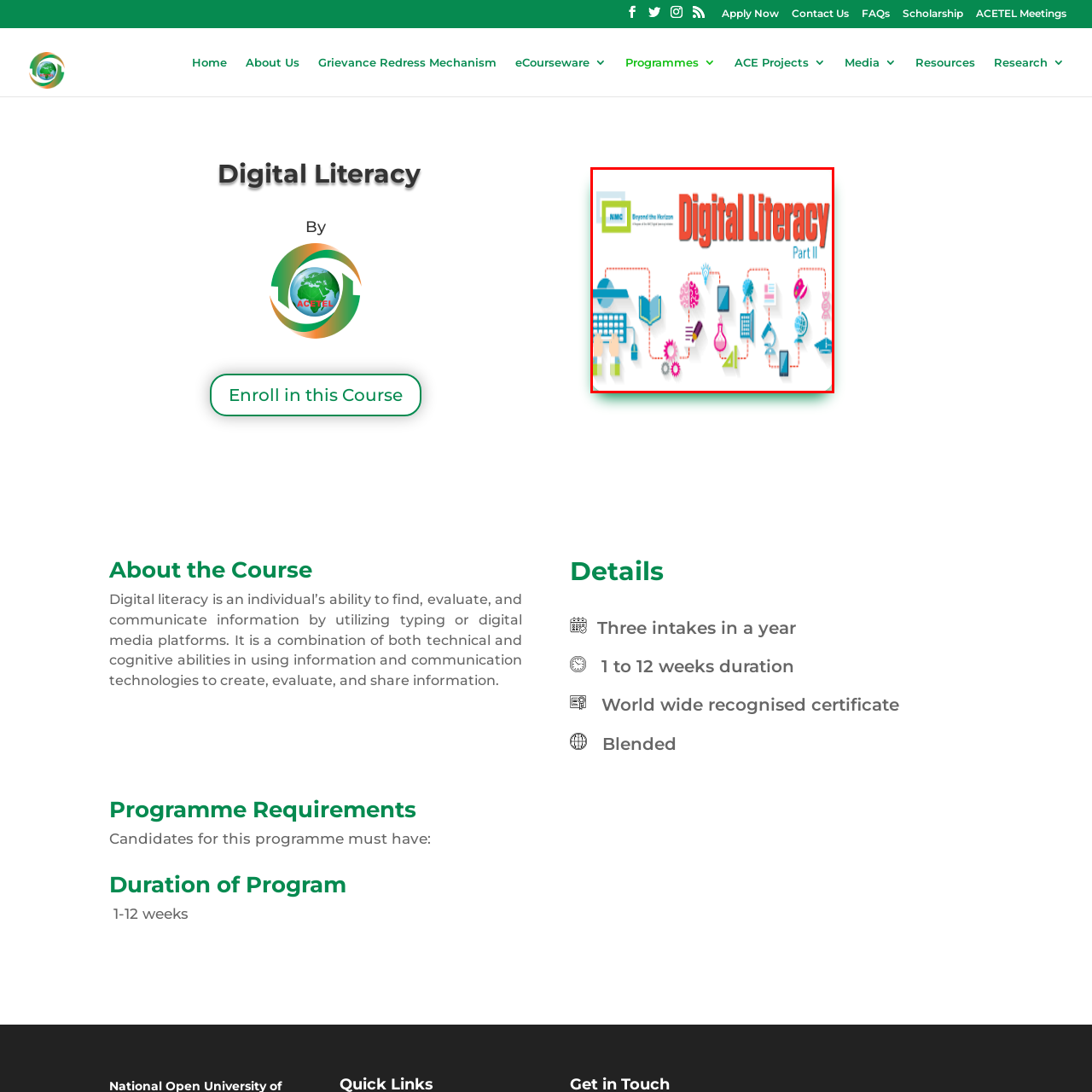What is the pathway represented by the stylized line?
Please analyze the image within the red bounding box and provide a comprehensive answer based on the visual information.

The stylized line in the image represents a pathway of learning and progression in digital skills, as it connects various icons representing technology and knowledge, including a computer, open book, science-related symbols, and communication tools.